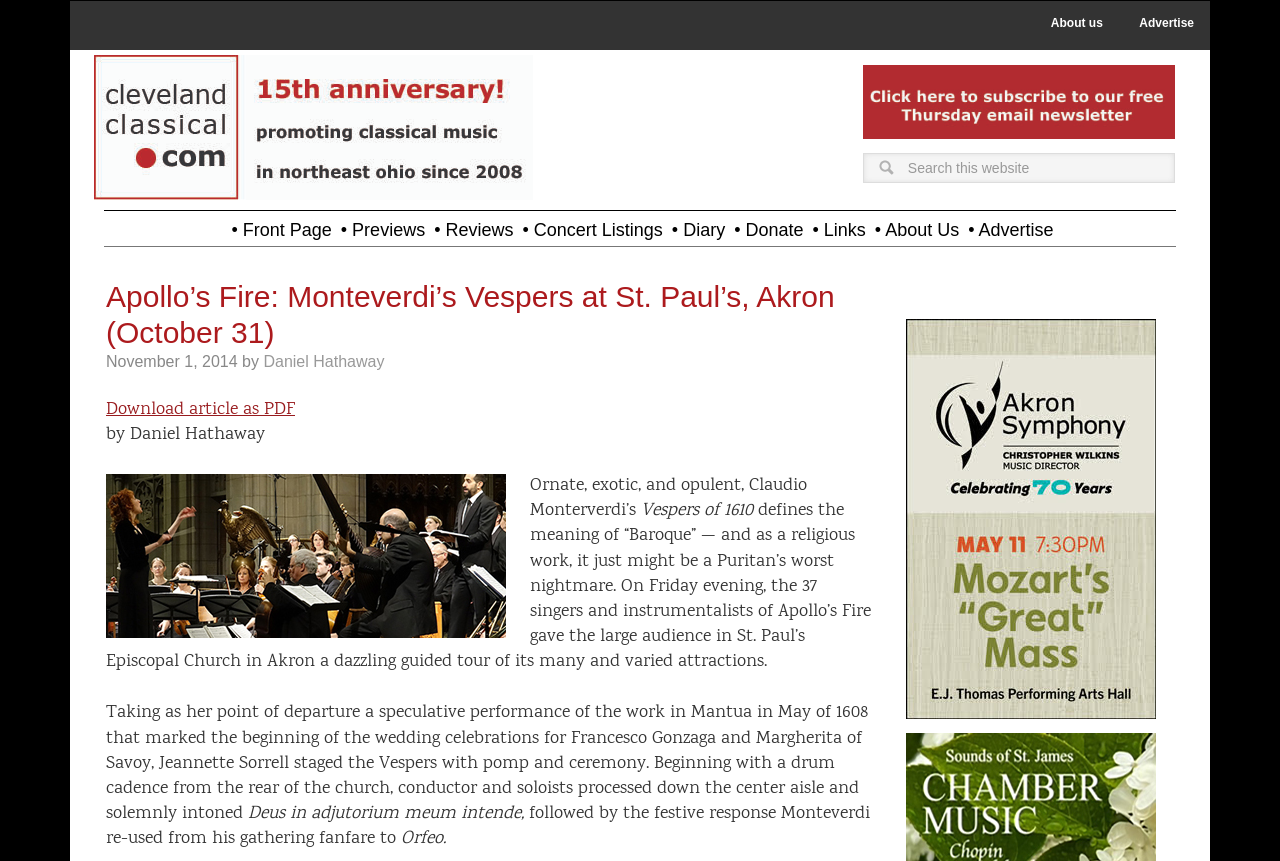Create a detailed narrative describing the layout and content of the webpage.

This webpage is about a classical music event, specifically a review of Apollo's Fire performing Monteverdi's Vespers at St. Paul's Episcopal Church in Akron. 

At the top of the page, there is a navigation menu with links to "About us" and "Advertise" on the right side, and a Cleveland Classical logo on the left side. Below the navigation menu, there is a header section with a link to the website's main page and a search bar on the right side.

The main content of the page is divided into two sections. On the left side, there is a menu with links to different sections of the website, including "Front Page", "Previews", "Reviews", and "Concert Listings". On the right side, there is an article about the concert, with a heading that reads "Apollo’s Fire: Monteverdi’s Vespers at St. Paul’s, Akron (October 31)". The article is written by Daniel Hathaway and has a timestamp of November 1, 2014.

The article begins with a brief introduction to Monteverdi's Vespers, describing it as "ornate, exotic, and opulent". There is an image of the concert below the introduction. The rest of the article is a review of the concert, describing the performance and the music in detail.

There are two advertisements on the page, one at the top right corner and another at the bottom right corner.